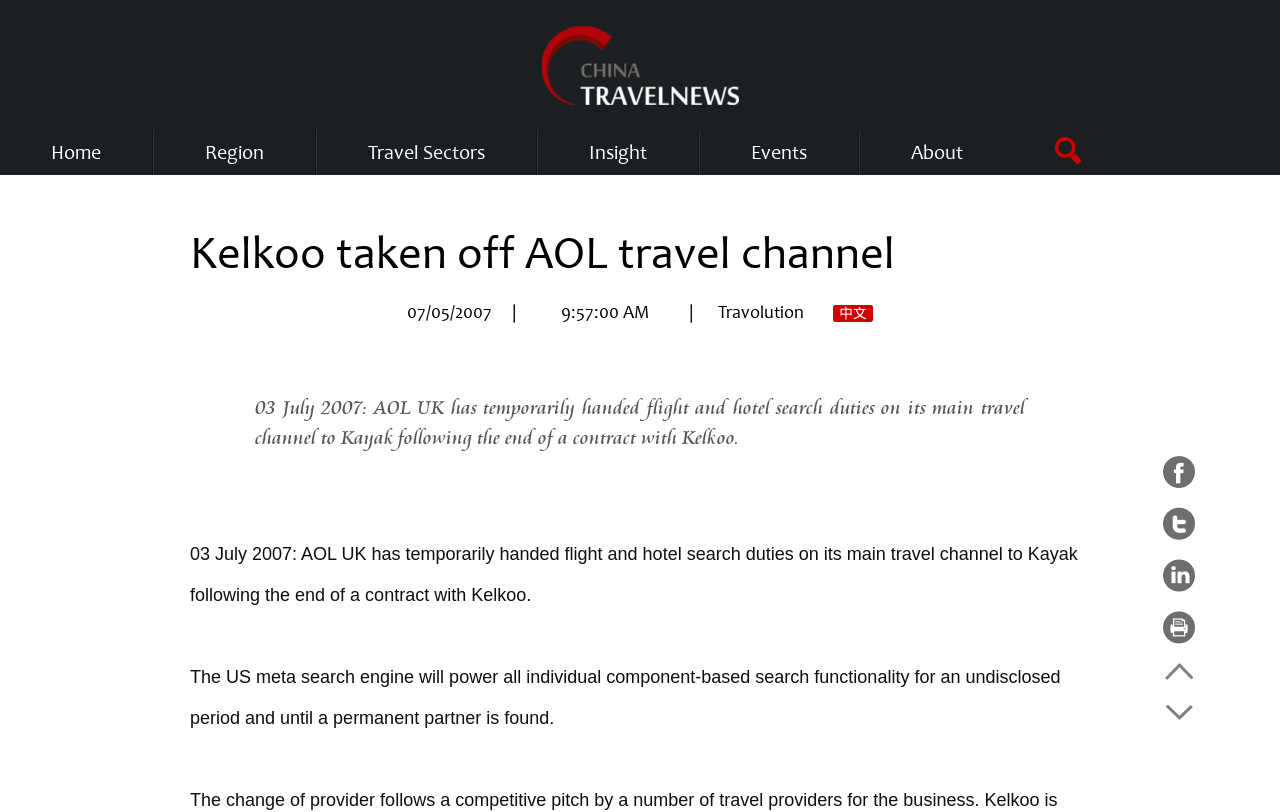How many main navigation headings are there at the top of the webpage?
Please provide a comprehensive answer based on the information in the image.

I counted the number of heading elements at the top of the webpage, which are 'Home', 'Region', 'Travel Sectors', 'Insight', 'Events', and 'About', and found that there are 6 main navigation headings.